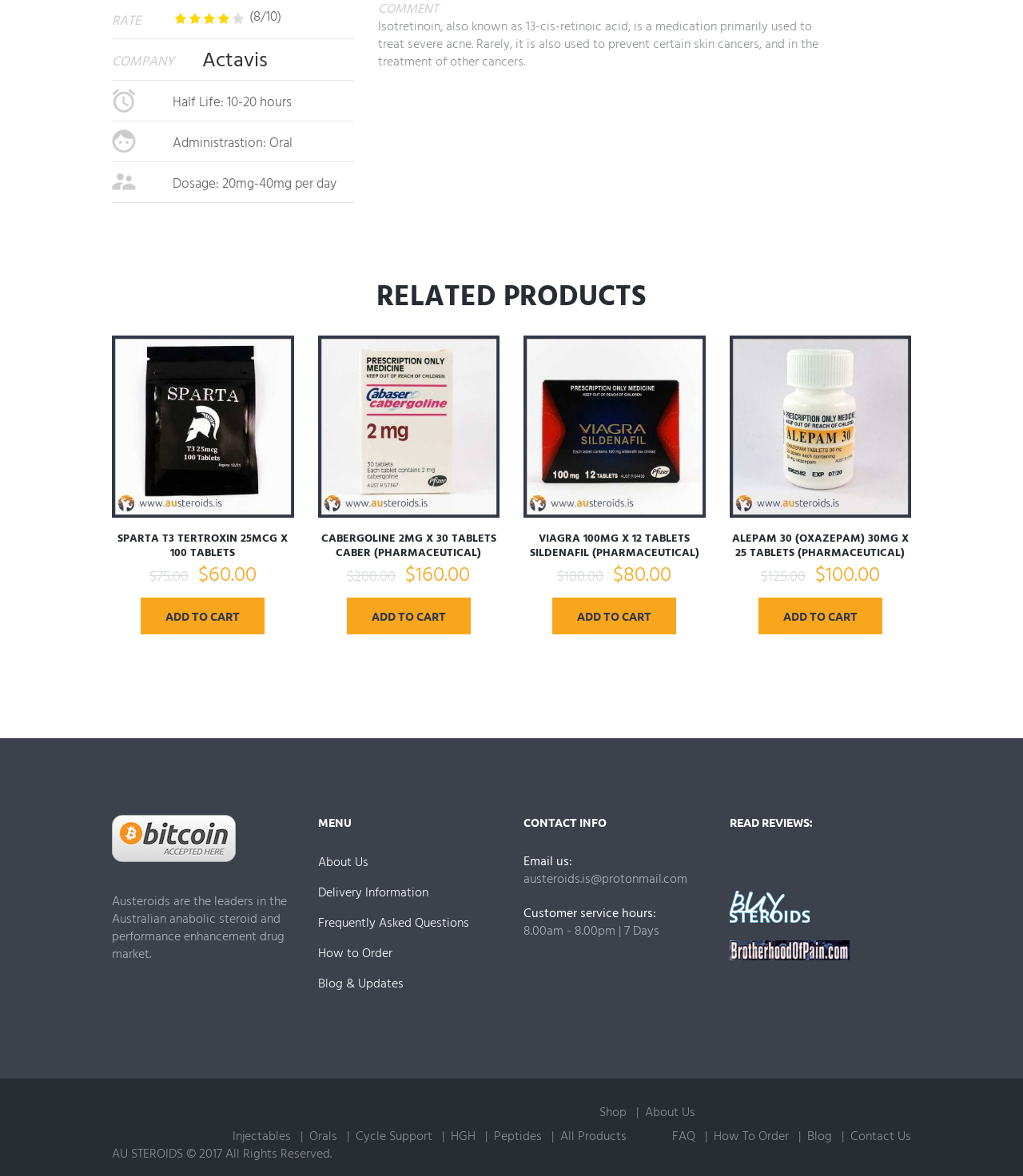What is the name of the company?
Look at the image and respond with a one-word or short-phrase answer.

Actavis